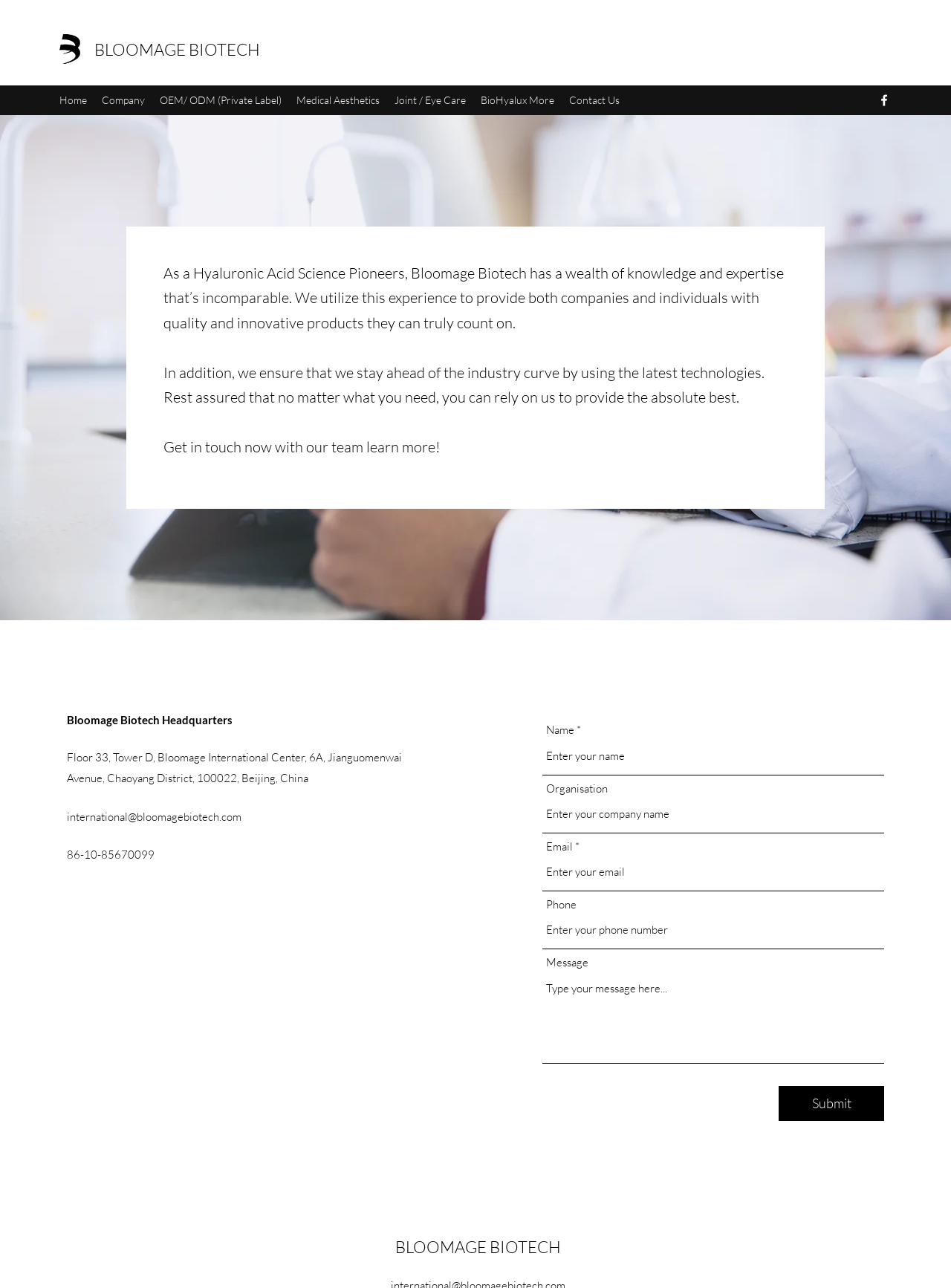Find the bounding box coordinates of the area that needs to be clicked in order to achieve the following instruction: "Navigate to the Home page". The coordinates should be specified as four float numbers between 0 and 1, i.e., [left, top, right, bottom].

[0.055, 0.069, 0.099, 0.087]